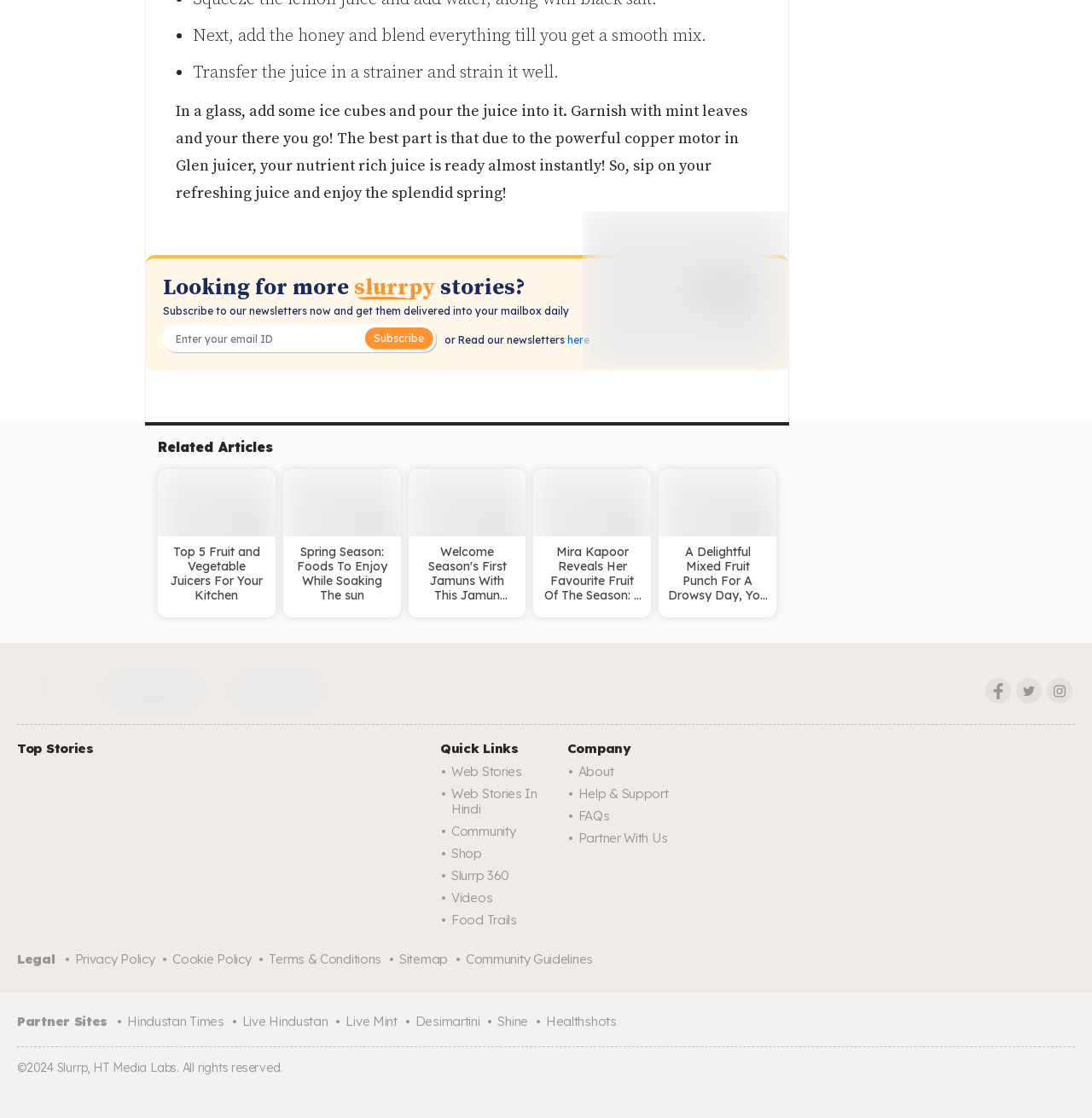What is the platform to download the app?
Refer to the screenshot and respond with a concise word or phrase.

Google Play and App Store